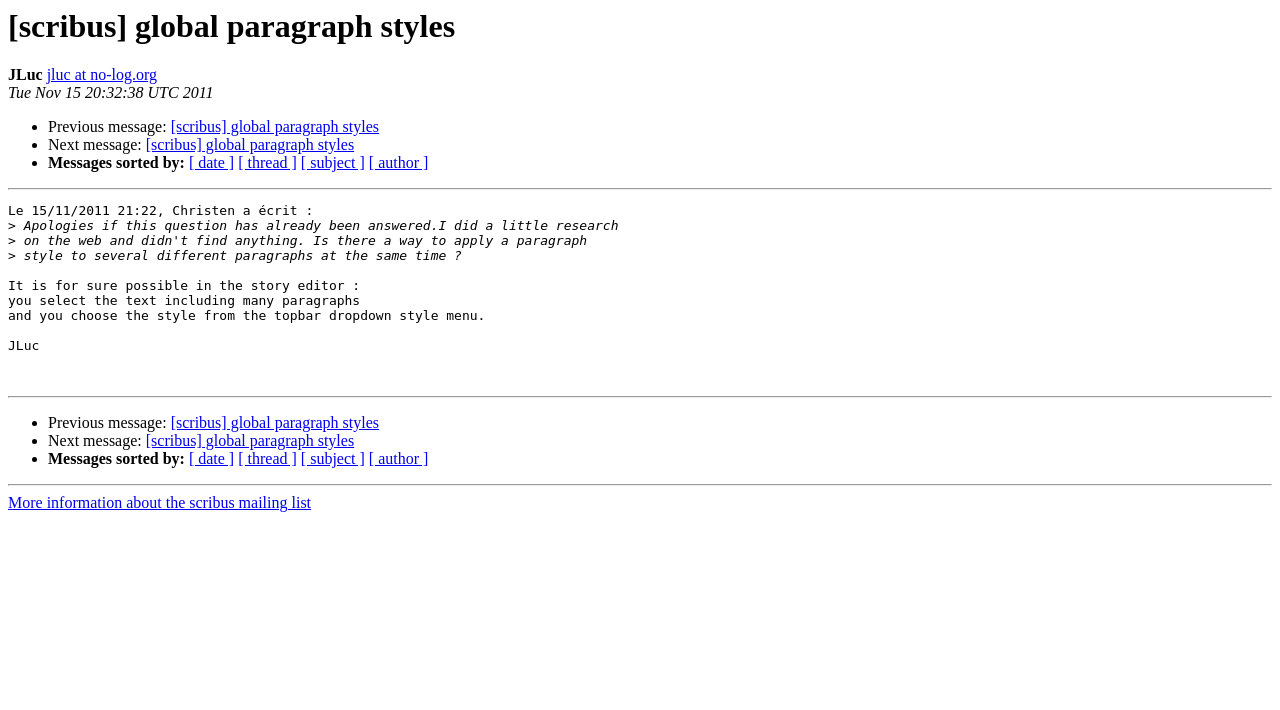Who wrote the message on November 15, 2011?
Craft a detailed and extensive response to the question.

I found the answer by looking at the StaticText element with the content 'Le 15/11/2011 21:22, Christen a écrit :' which indicates the author and date of the message.